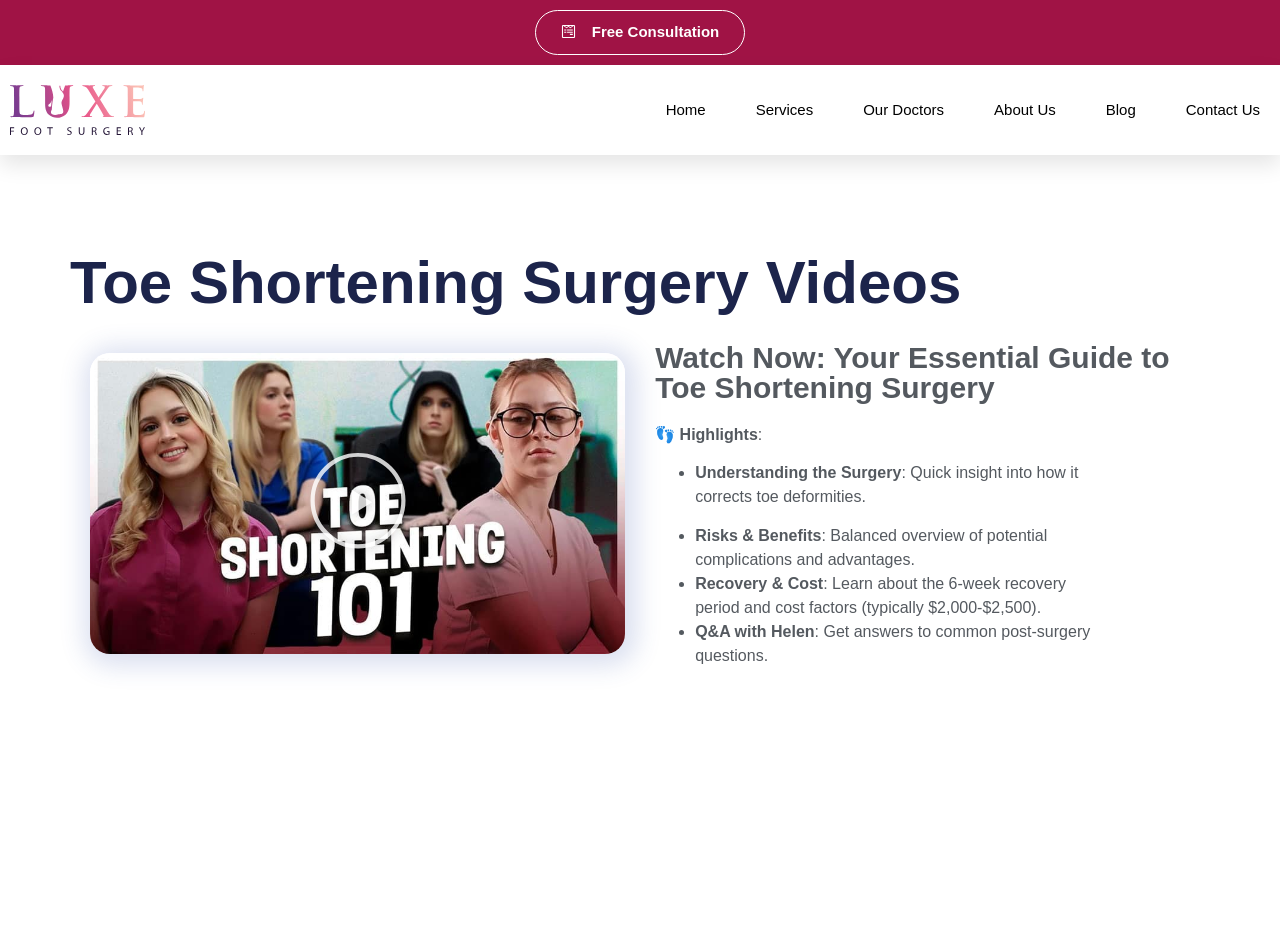Generate a comprehensive description of the webpage content.

This webpage is about toe shortening surgery videos from Luxe Foot Surgery. At the top, there is a logo of Luxe Foot Surgery, accompanied by a link to the logo. To the right of the logo, there are several links, including "Free Consultation", "Home", "Services", "Our Doctors", "About Us", "Blog", and "Contact Us". 

Below the top navigation bar, there is a heading that reads "Toe Shortening Surgery Videos". Underneath this heading, there is a video thumbnail with a play button, labeled "toe-shortening-surgery-video-101". 

To the right of the video thumbnail, there is a heading that reads "Watch Now: Your Essential Guide to Toe Shortening Surgery". Below this heading, there is a section with several bullet points, each describing a topic related to toe shortening surgery, including "Understanding the Surgery", "Risks & Benefits", "Recovery & Cost", and "Q&A with Helen". Each bullet point has a brief description of the topic.